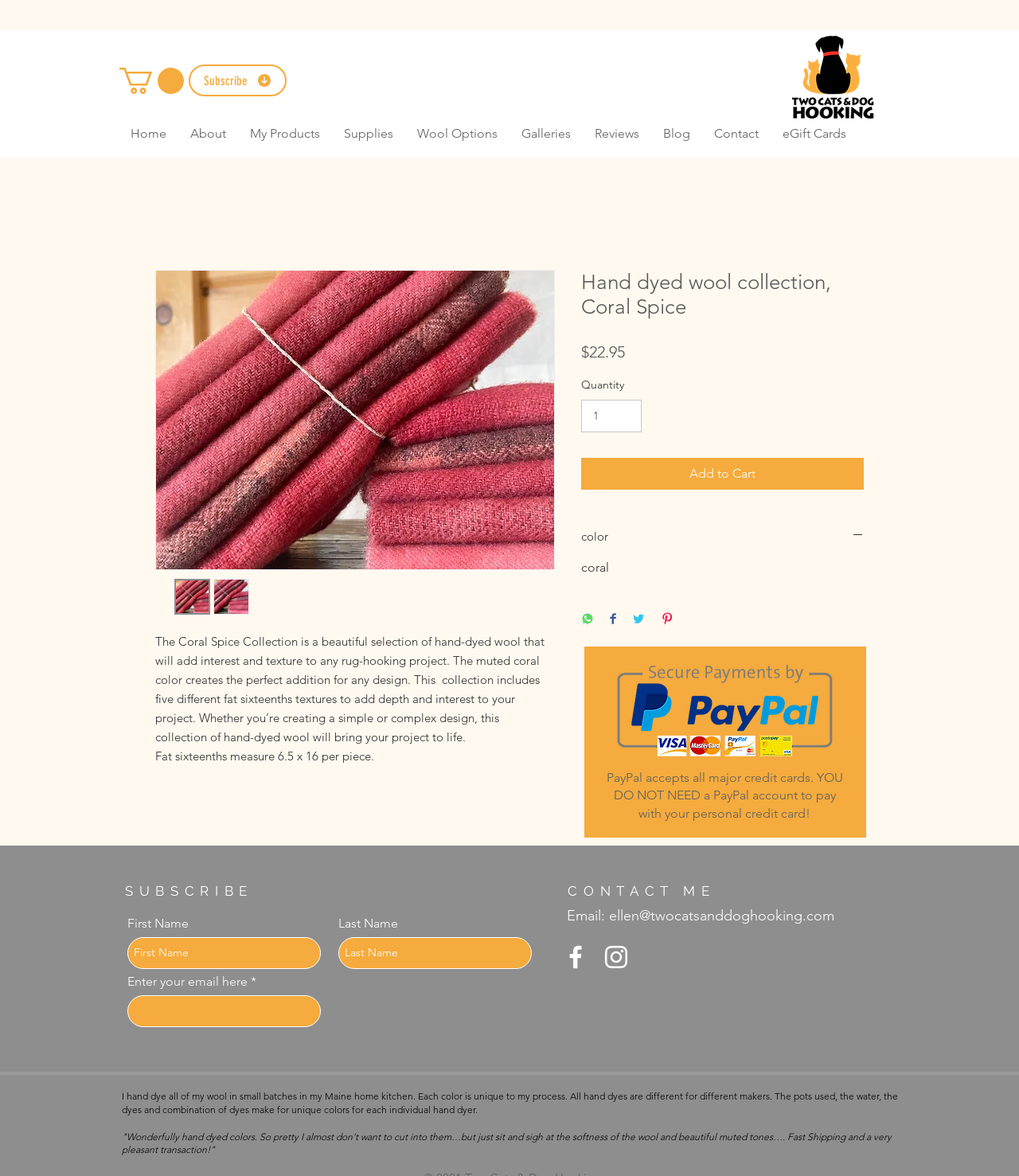What is the name of the wool collection?
Using the image, elaborate on the answer with as much detail as possible.

I found the answer by looking at the image with the text 'Hand dyed wool collection, Coral Spice' and the heading 'Hand dyed wool collection, Coral Spice' which suggests that Coral Spice is the name of the wool collection.